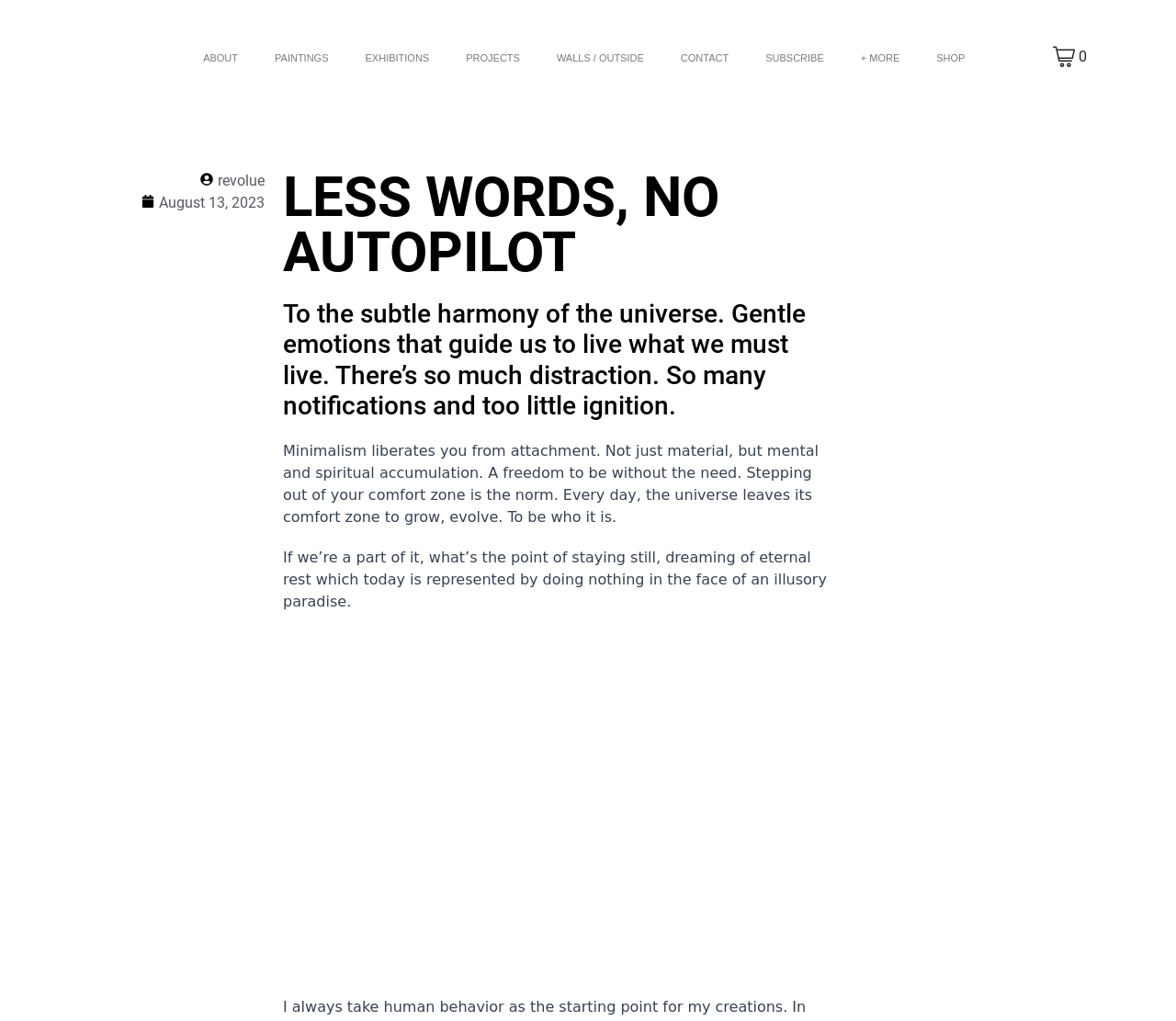Kindly determine the bounding box coordinates for the clickable area to achieve the given instruction: "view paintings".

[0.218, 0.042, 0.295, 0.071]